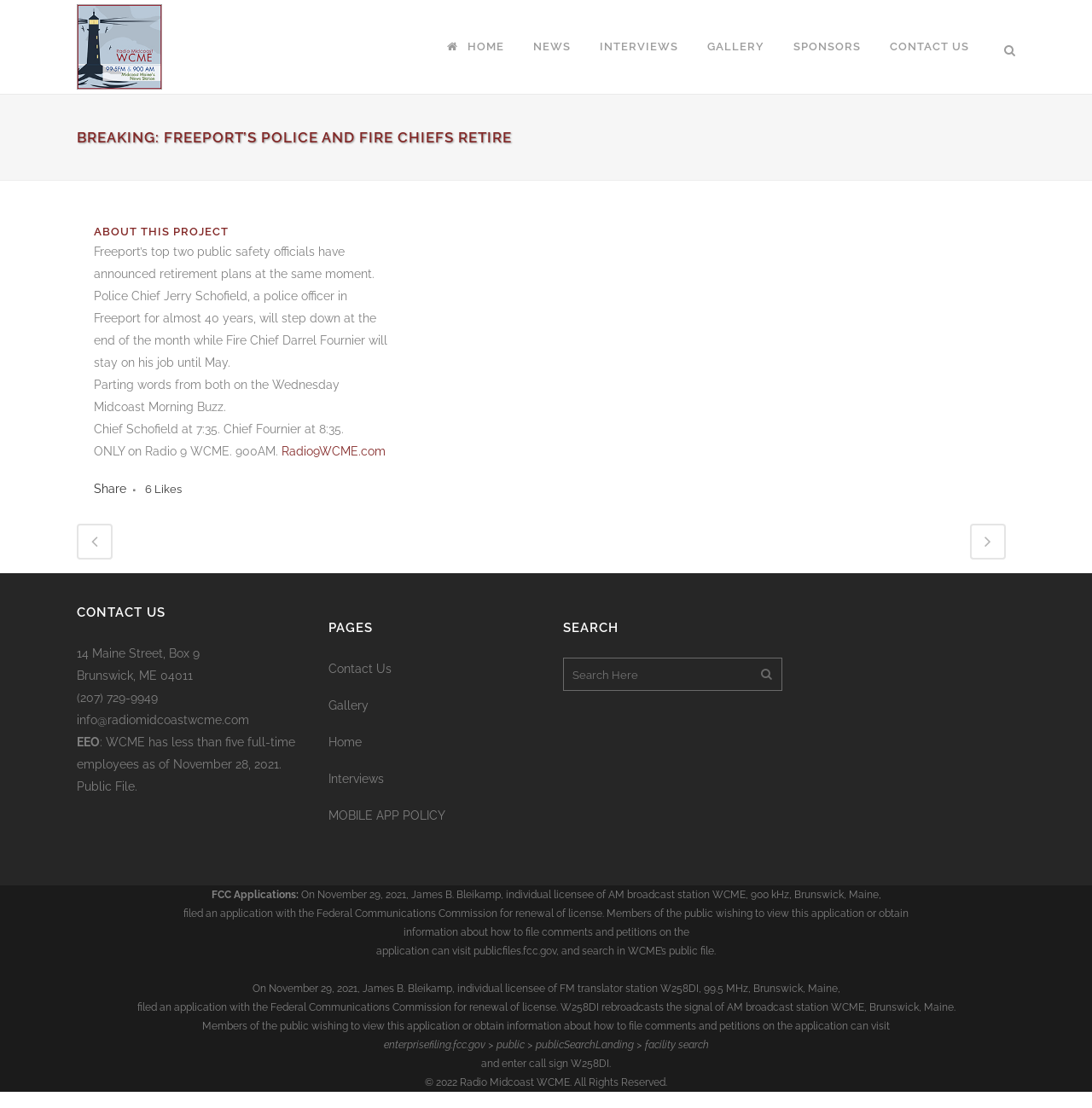Find and indicate the bounding box coordinates of the region you should select to follow the given instruction: "Share".

[0.086, 0.435, 0.116, 0.447]